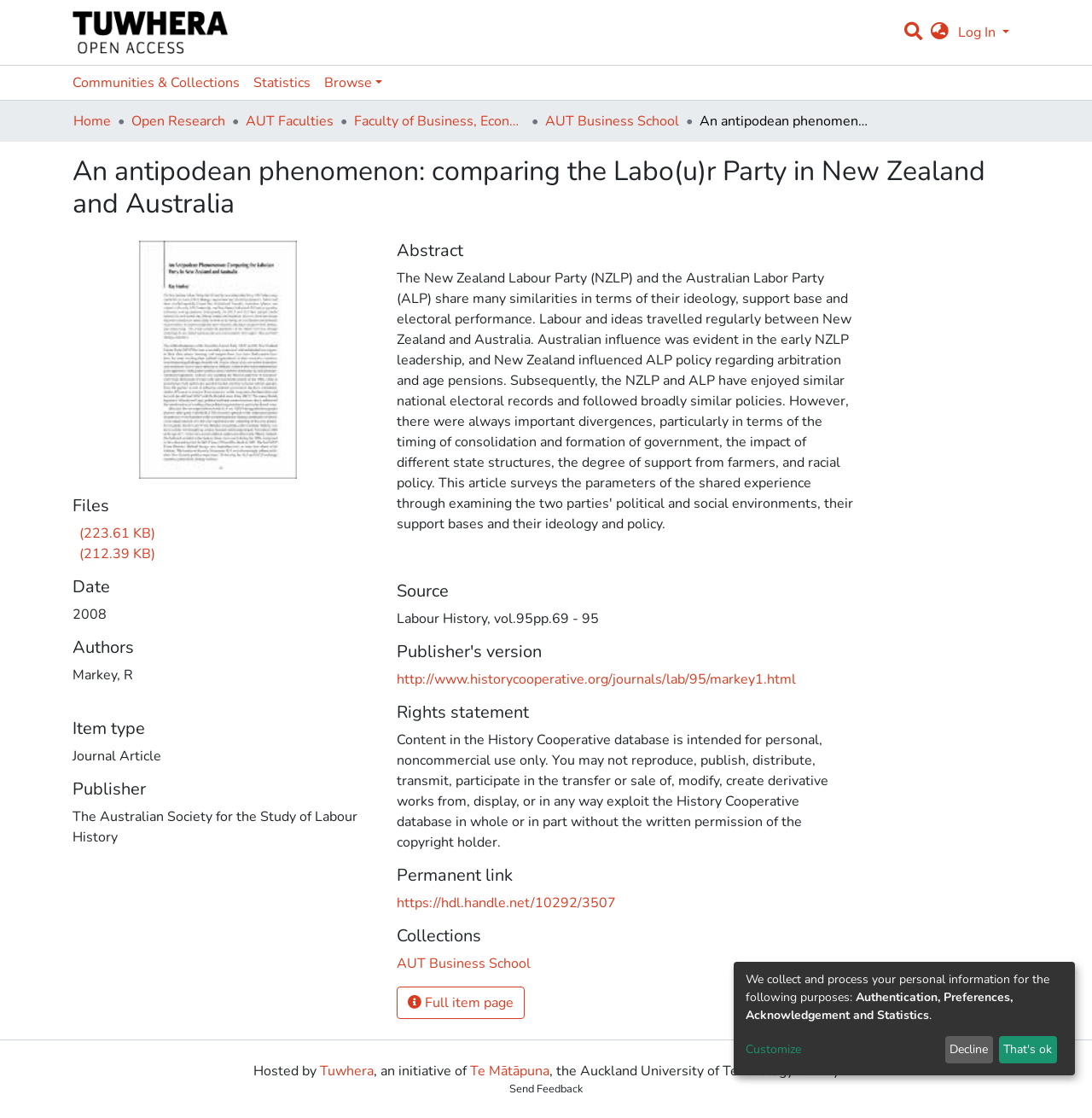Identify the bounding box of the UI element that matches this description: "aria-label="Language switch" title="Language switch"".

[0.847, 0.02, 0.874, 0.038]